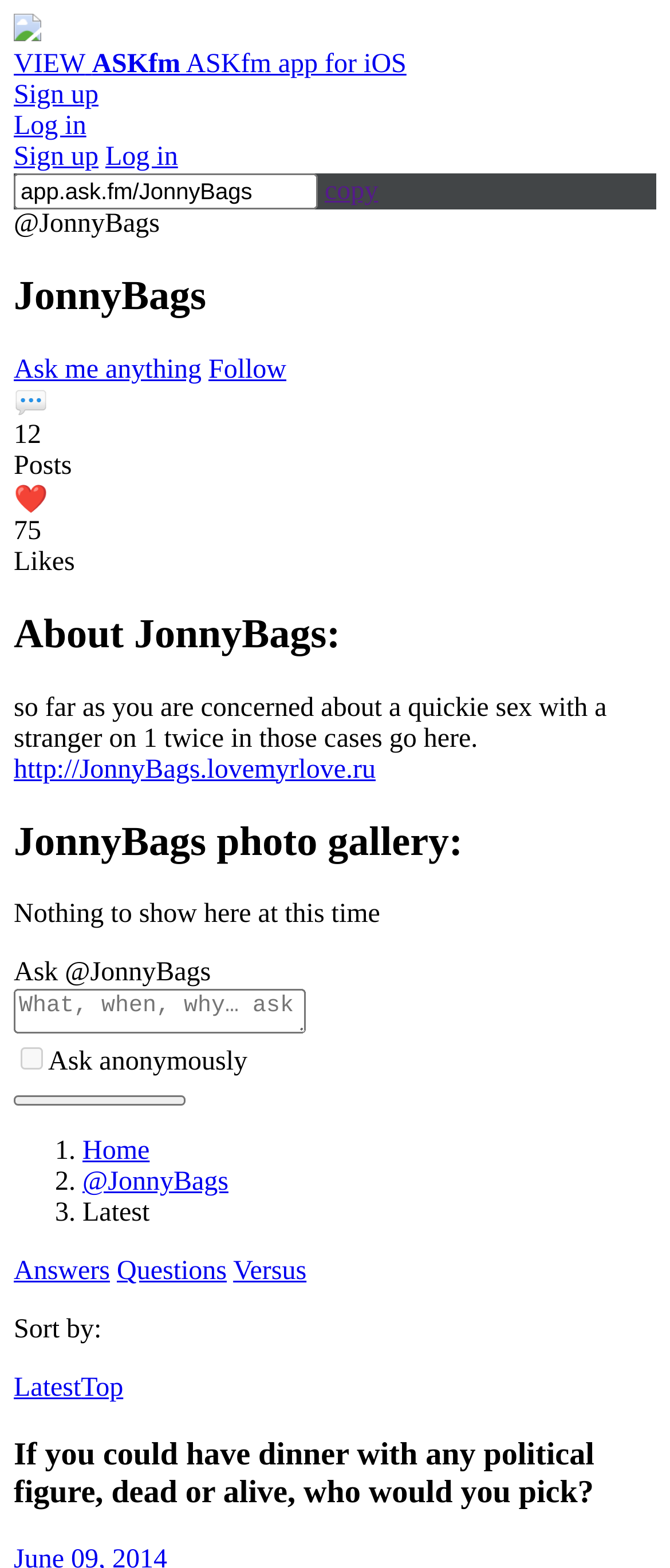Generate a thorough caption that explains the contents of the webpage.

This webpage is about JonnyBags' profile on ASKfm, a social media platform. At the top left, there is a small image, and next to it, there are links to view the ASKfm app for iOS, sign up, and log in. Below these links, there is a textbox where users can enter a URL.

The main content of the page is divided into sections. The first section displays JonnyBags' profile information, including their username, a heading with their name, and a link to ask them anything. Below this, there are statistics about their profile, such as the number of posts and likes they have received.

The next section is about JonnyBags, with a heading "About JonnyBags:" followed by a paragraph of text describing them. Below this, there is a link to an external website. The following section is a photo gallery, but it is currently empty.

The next section allows users to ask JonnyBags a question. There is a textbox where users can enter their question, a checkbox to ask anonymously, and a button to submit the question. Below this, there are links to navigate to different parts of the website, such as the home page, JonnyBags' profile, and the latest questions.

The final section displays a question from another user, with a heading and a link to view the answers.